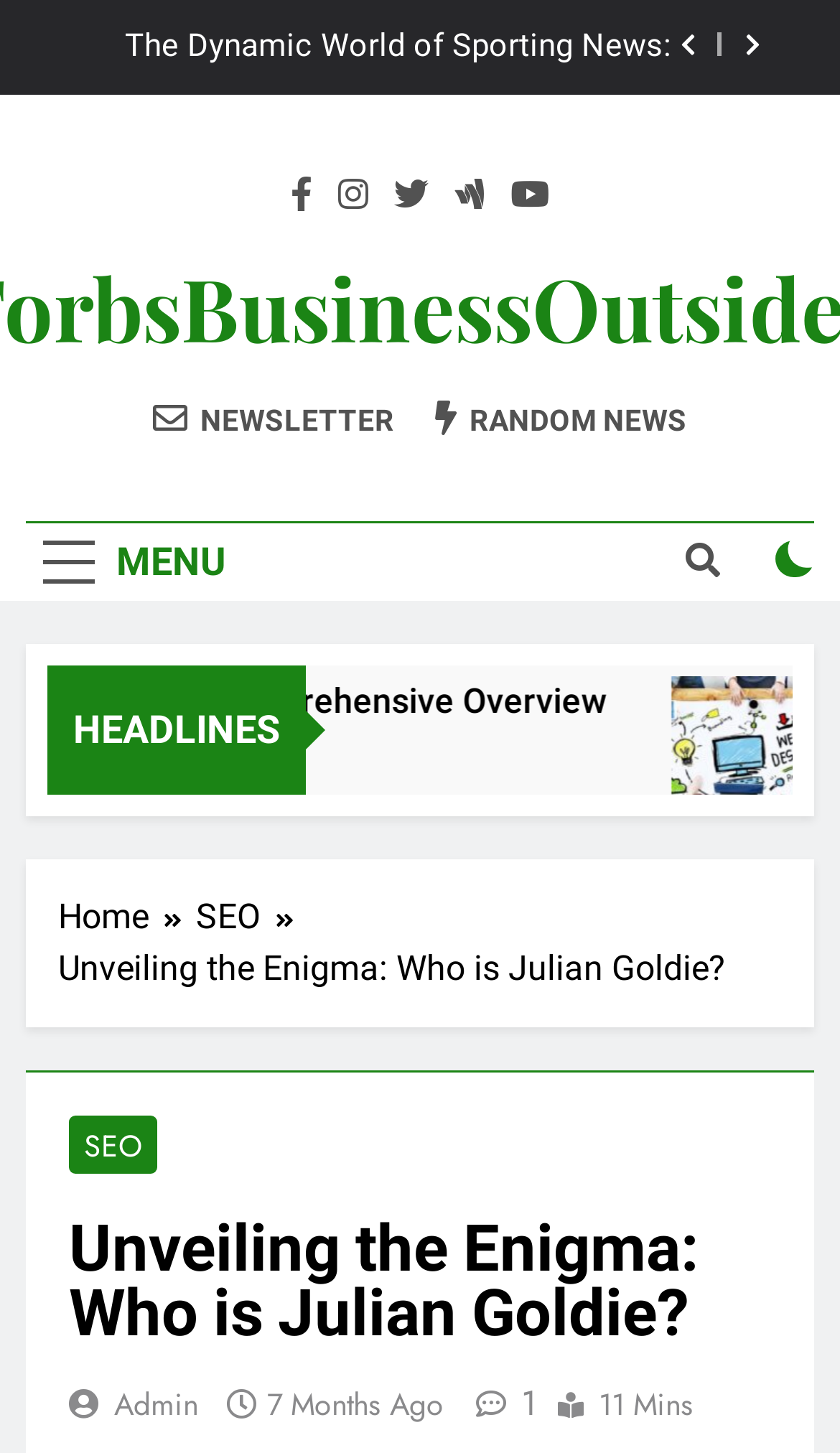Determine the bounding box coordinates of the clickable element to achieve the following action: 'Read the article about designing a website'. Provide the coordinates as four float values between 0 and 1, formatted as [left, top, right, bottom].

[0.382, 0.465, 0.575, 0.576]